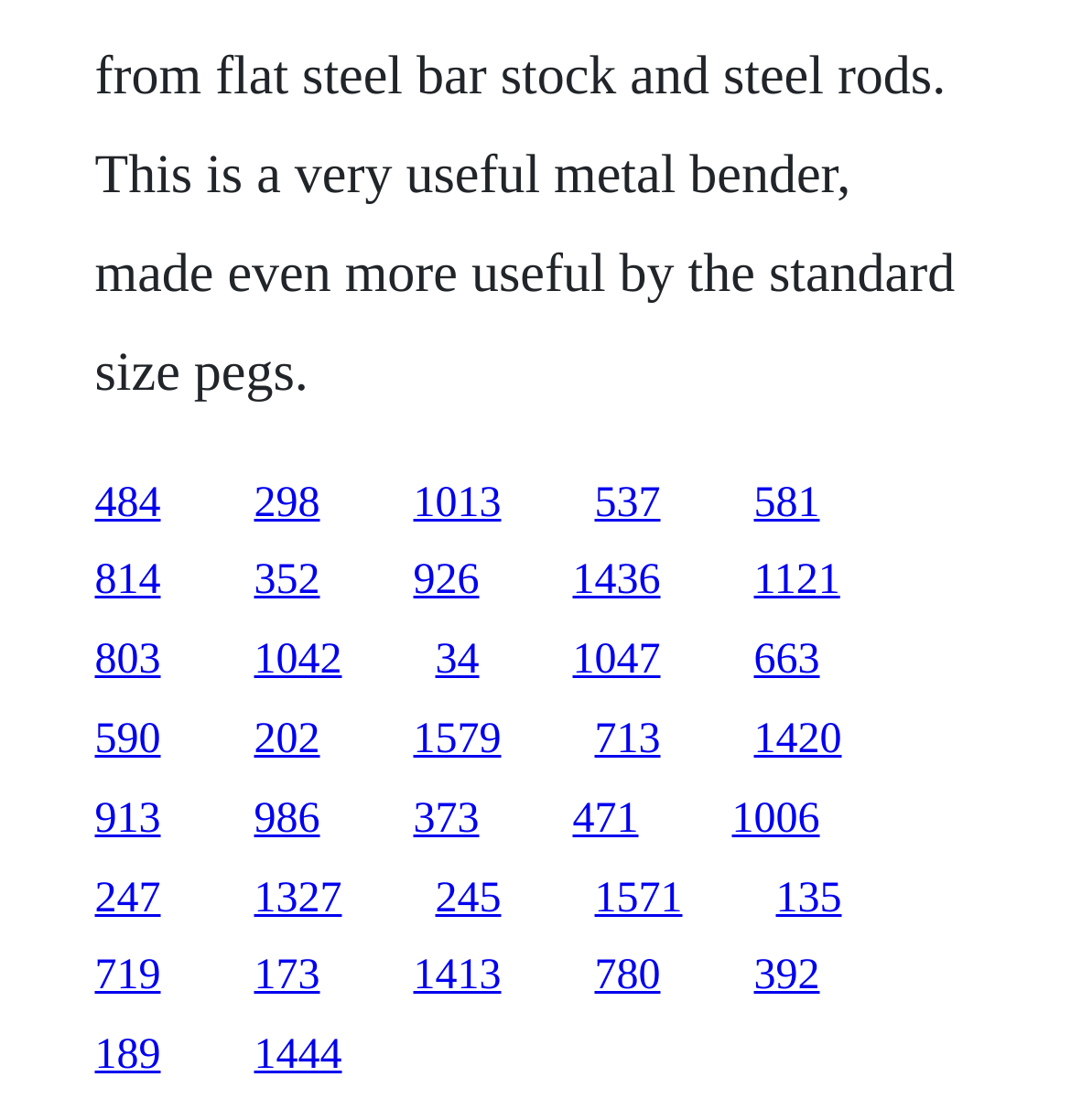Find and indicate the bounding box coordinates of the region you should select to follow the given instruction: "go to the tenth link".

[0.704, 0.499, 0.784, 0.54]